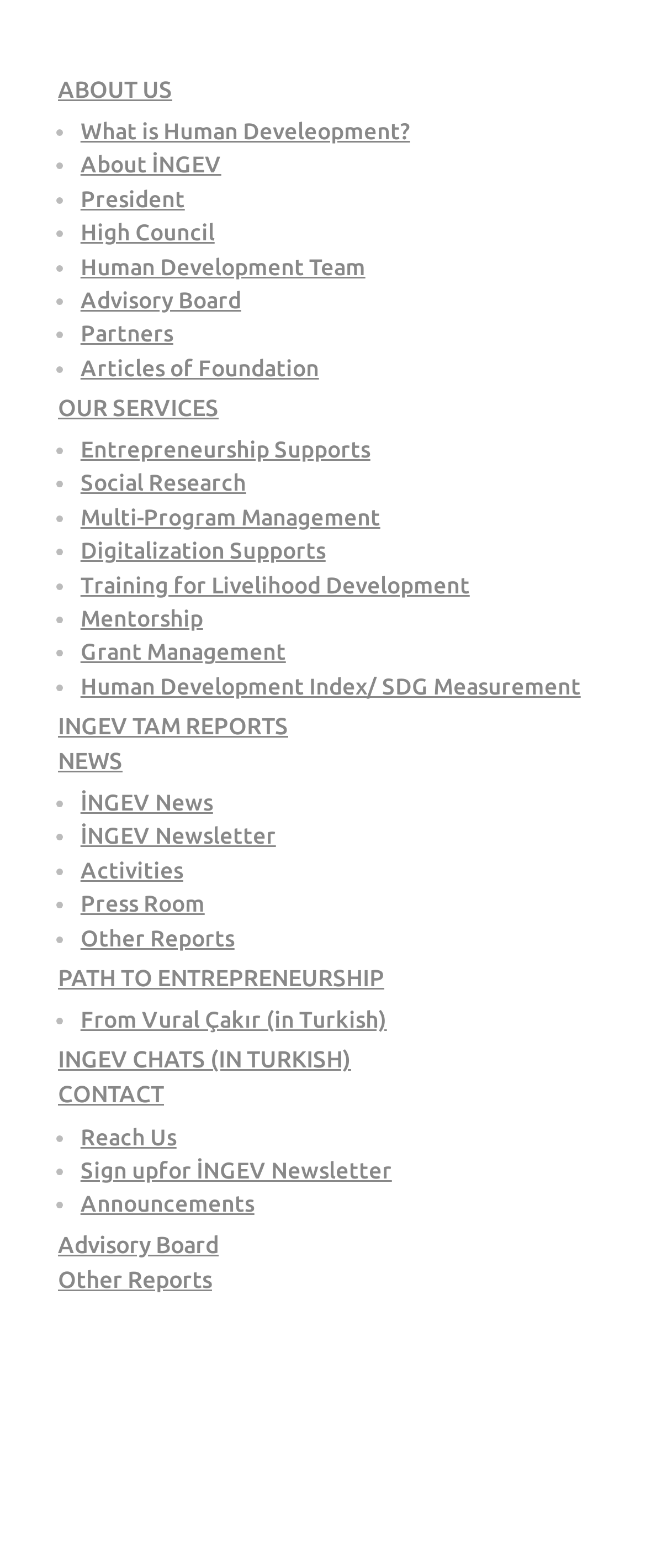Please find the bounding box for the UI component described as follows: "Press Room".

[0.125, 0.568, 0.317, 0.585]